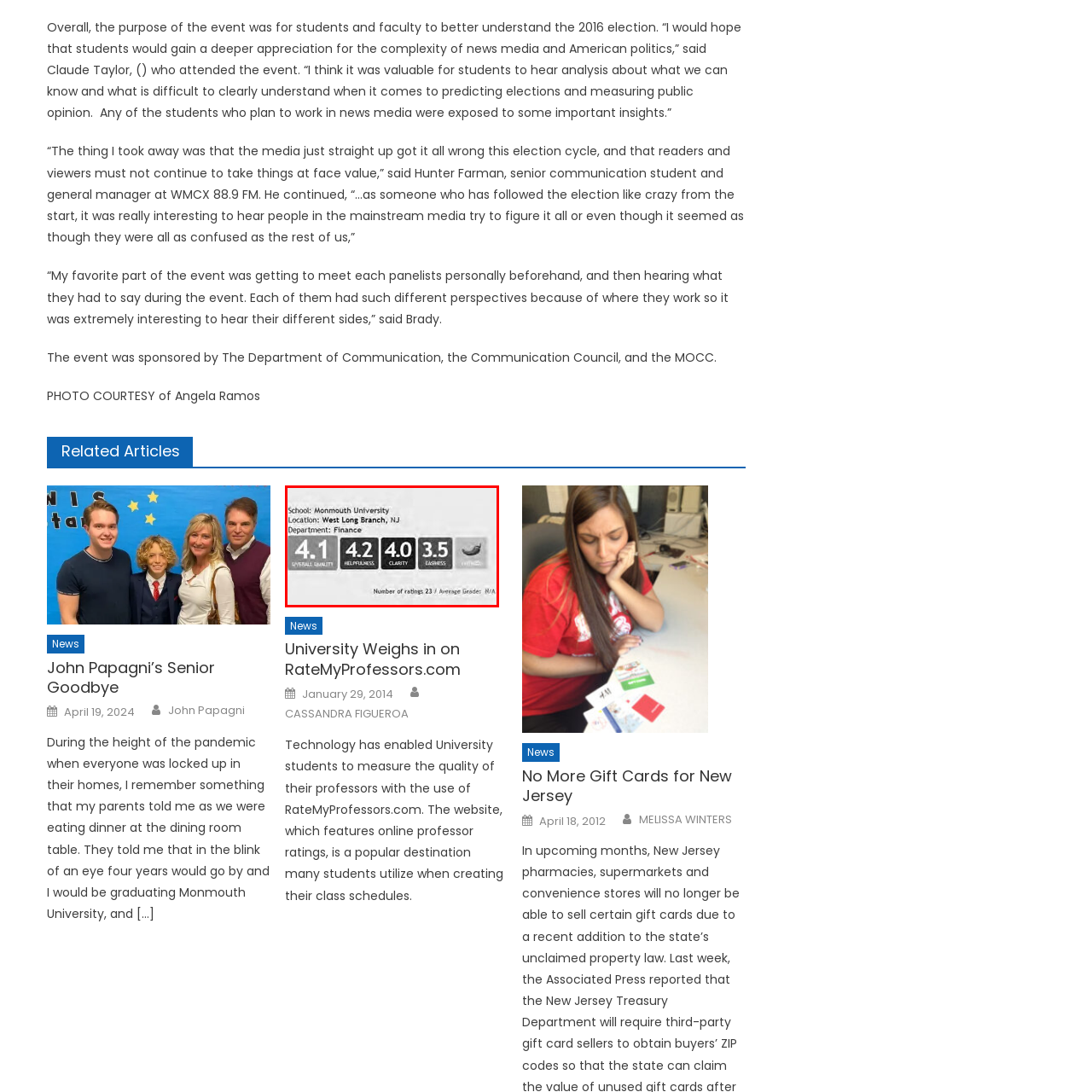Examine the area within the red bounding box and answer the following question using a single word or phrase:
How many ratings are included in the summary?

23